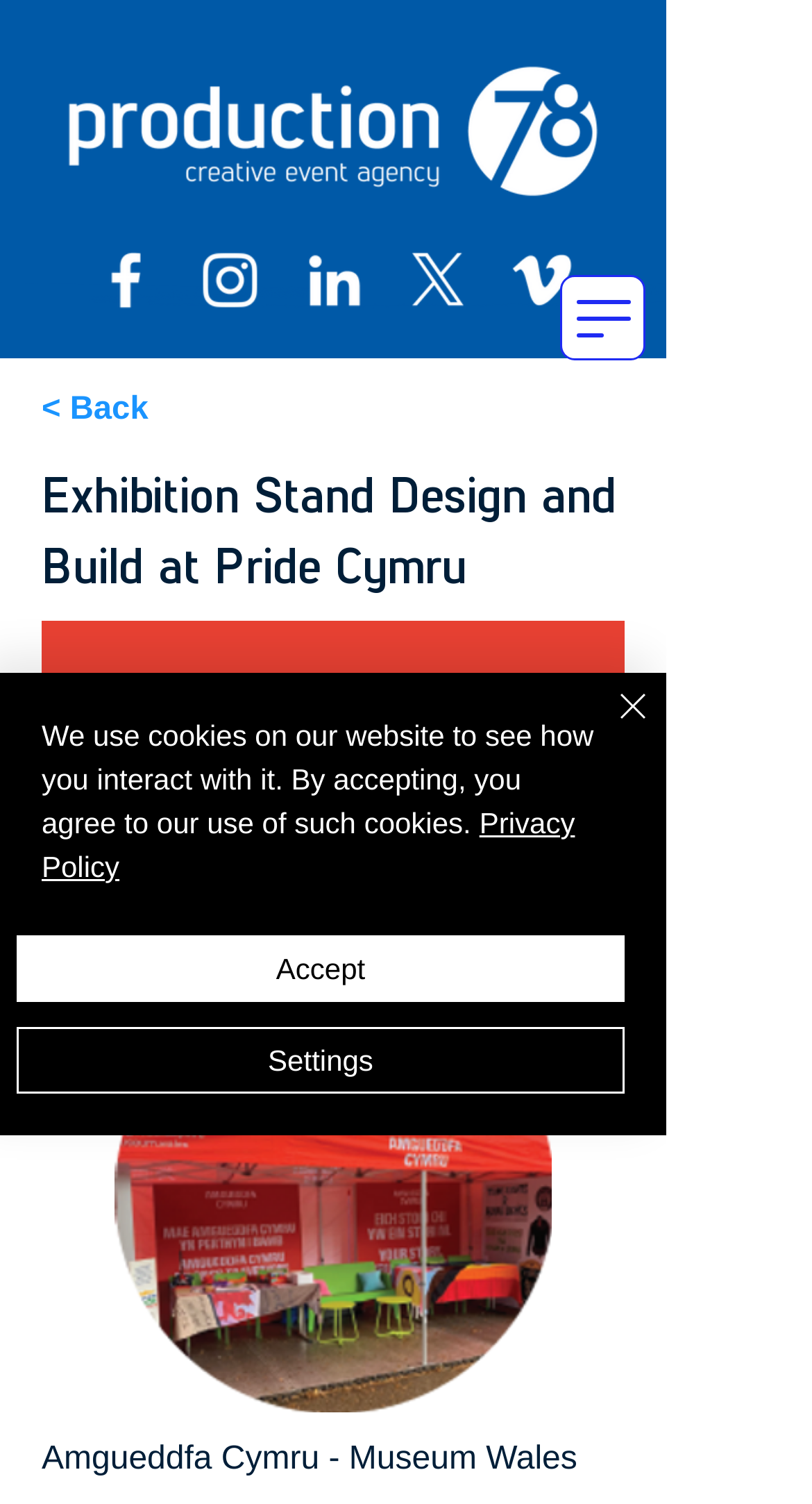Determine the bounding box coordinates for the element that should be clicked to follow this instruction: "Open navigation menu". The coordinates should be given as four float numbers between 0 and 1, in the format [left, top, right, bottom].

[0.69, 0.183, 0.795, 0.24]